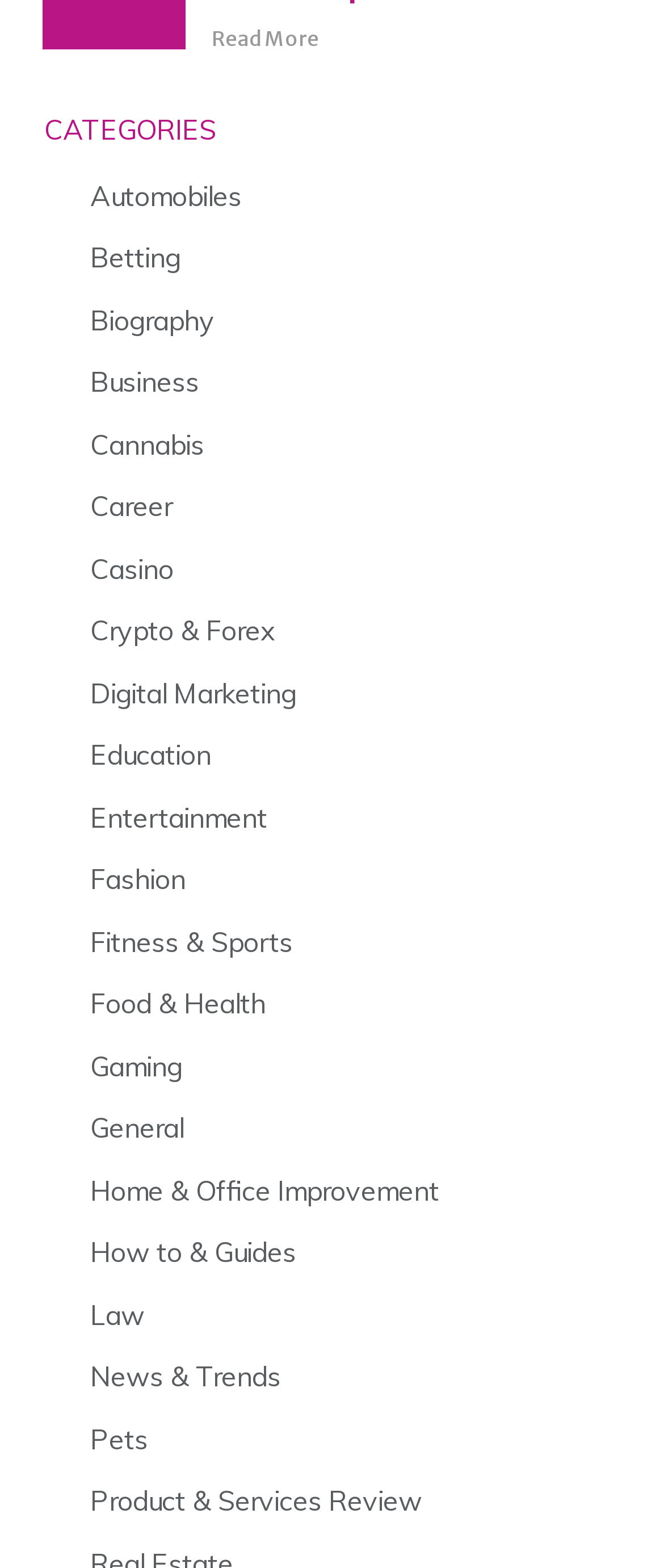Please determine the bounding box coordinates of the element's region to click in order to carry out the following instruction: "Click on Automobiles category". The coordinates should be four float numbers between 0 and 1, i.e., [left, top, right, bottom].

[0.136, 0.108, 0.364, 0.142]